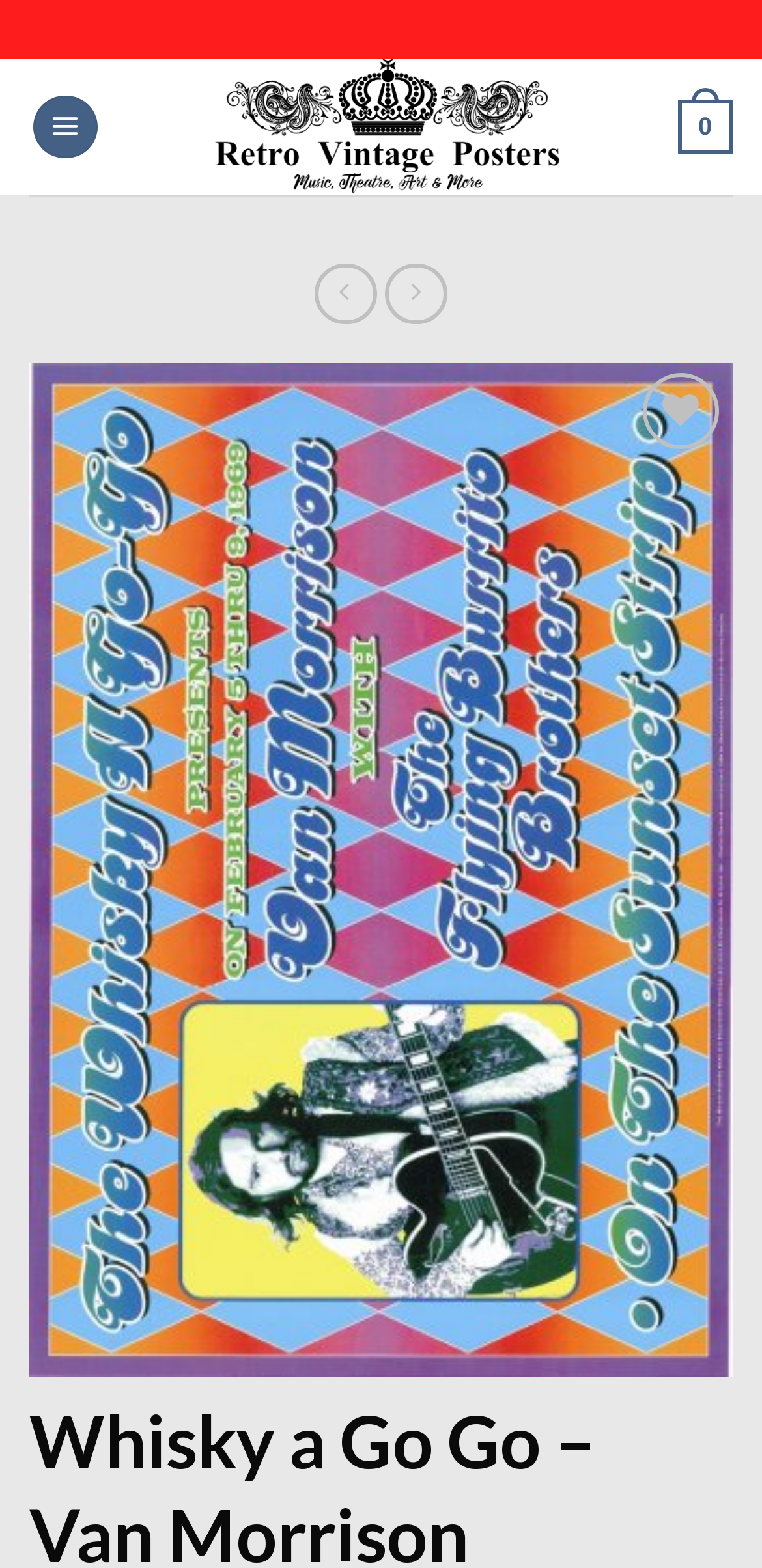Generate the text of the webpage's primary heading.

Whisky a Go Go – Van Morrison